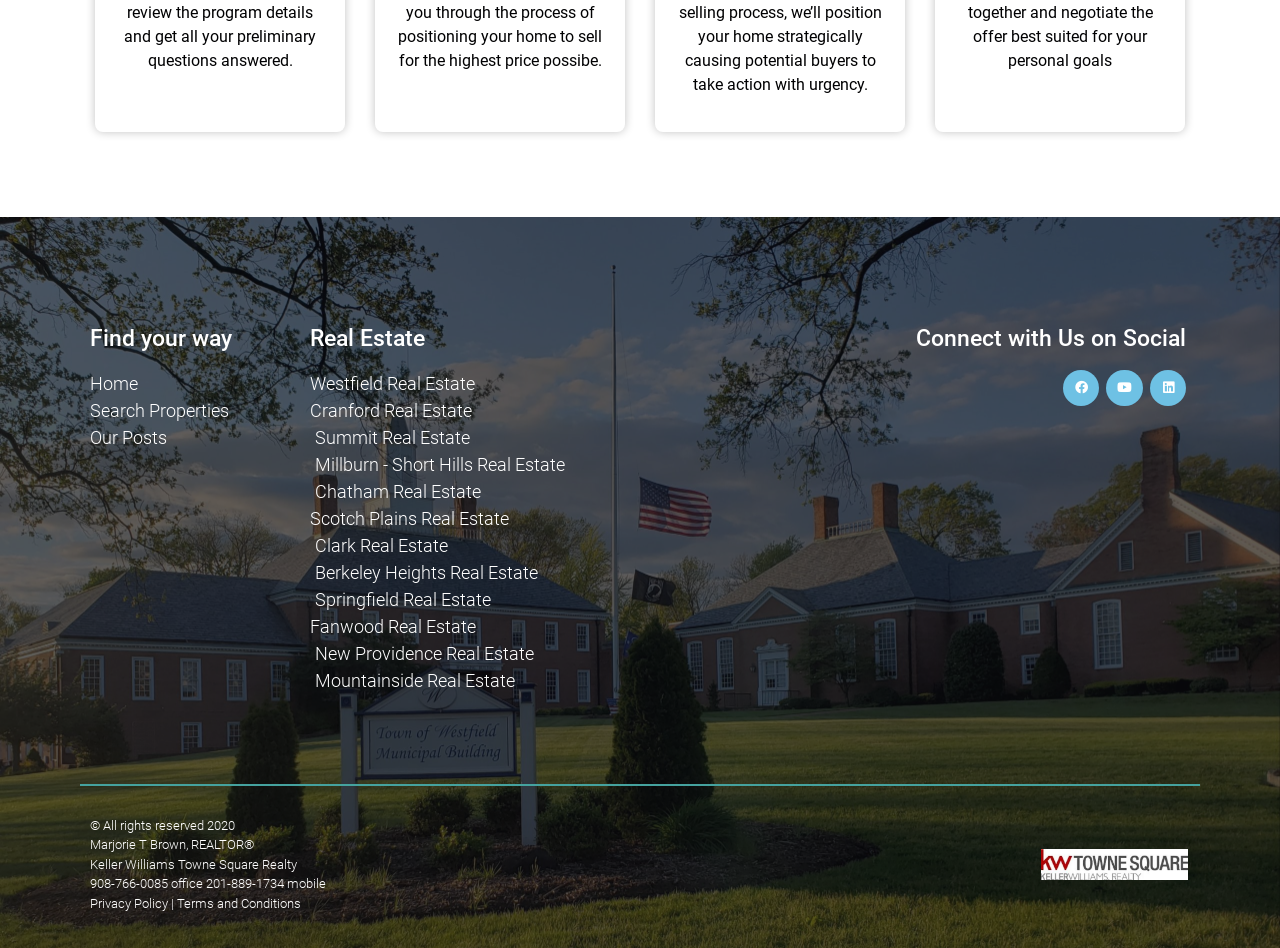Specify the bounding box coordinates of the element's area that should be clicked to execute the given instruction: "Read Privacy Policy". The coordinates should be four float numbers between 0 and 1, i.e., [left, top, right, bottom].

[0.07, 0.945, 0.131, 0.96]